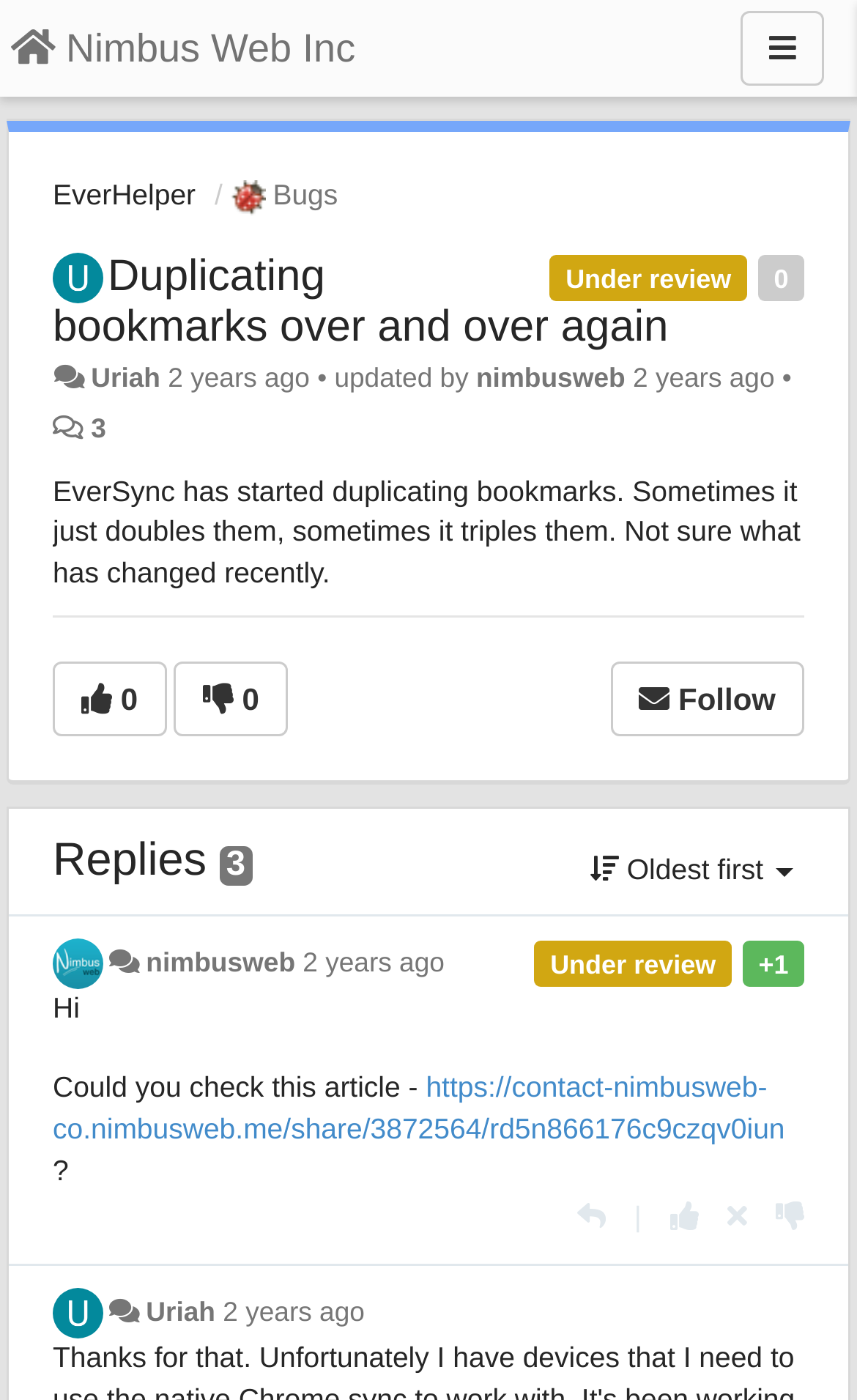Give a concise answer of one word or phrase to the question: 
How many years ago was the post updated?

2 years